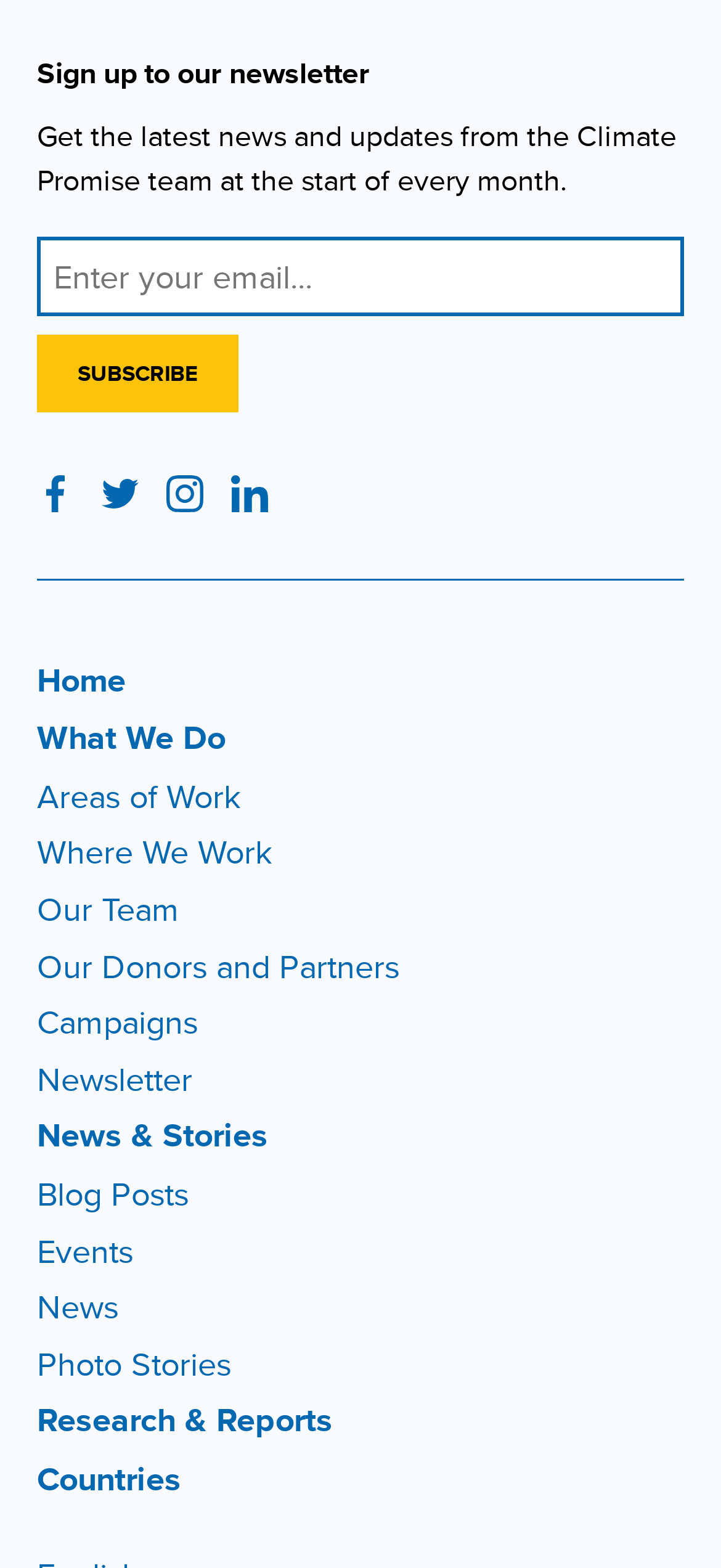What is the purpose of the textbox?
Use the screenshot to answer the question with a single word or phrase.

Email Address